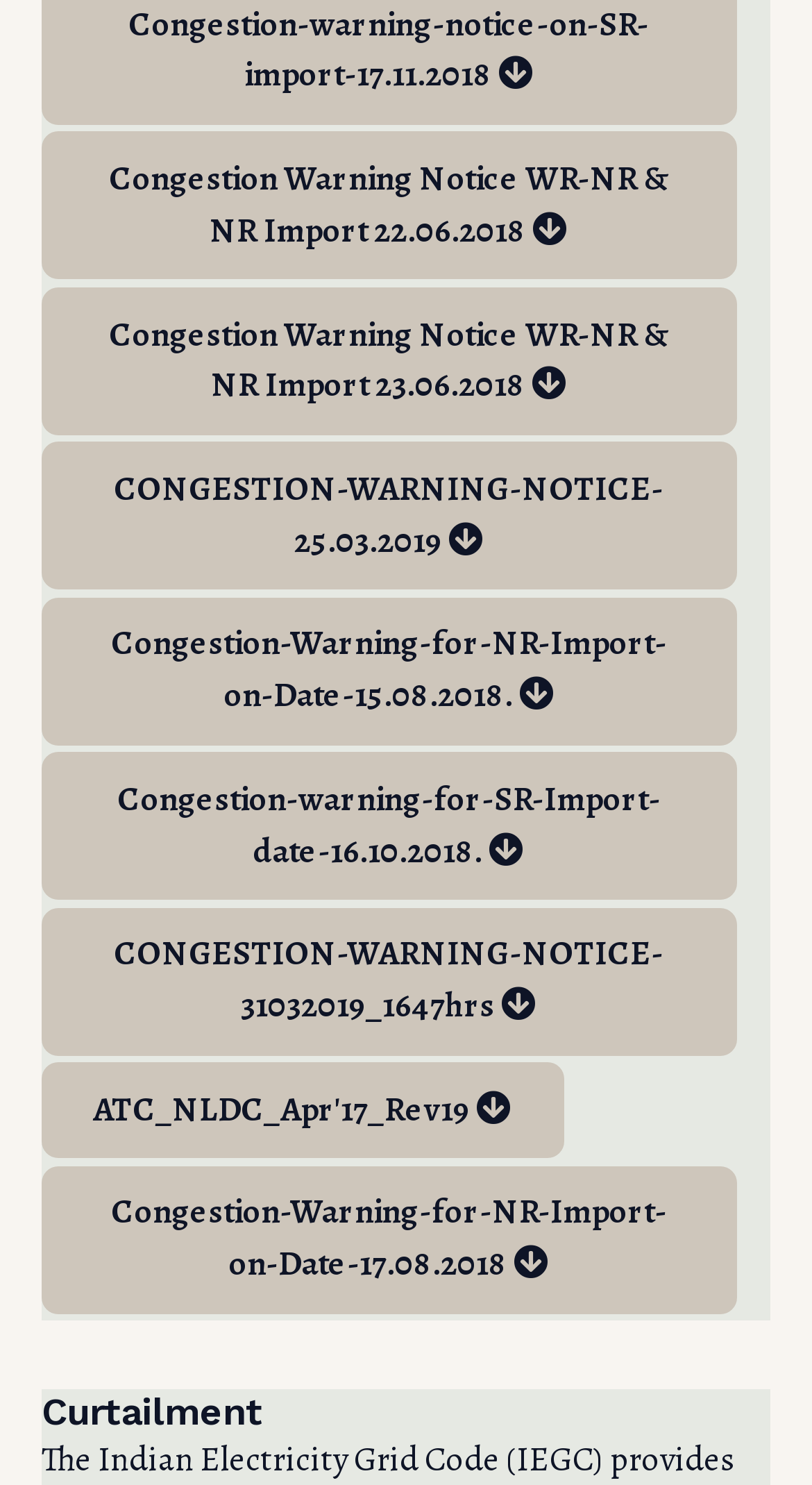What is the purpose of the 'Curtailment' section?
Provide a detailed and well-explained answer to the question.

The 'Curtailment' section is a separate heading on the webpage, and it contains a link with the same text. This suggests that the purpose of this section is to provide information or resources related to curtailment.